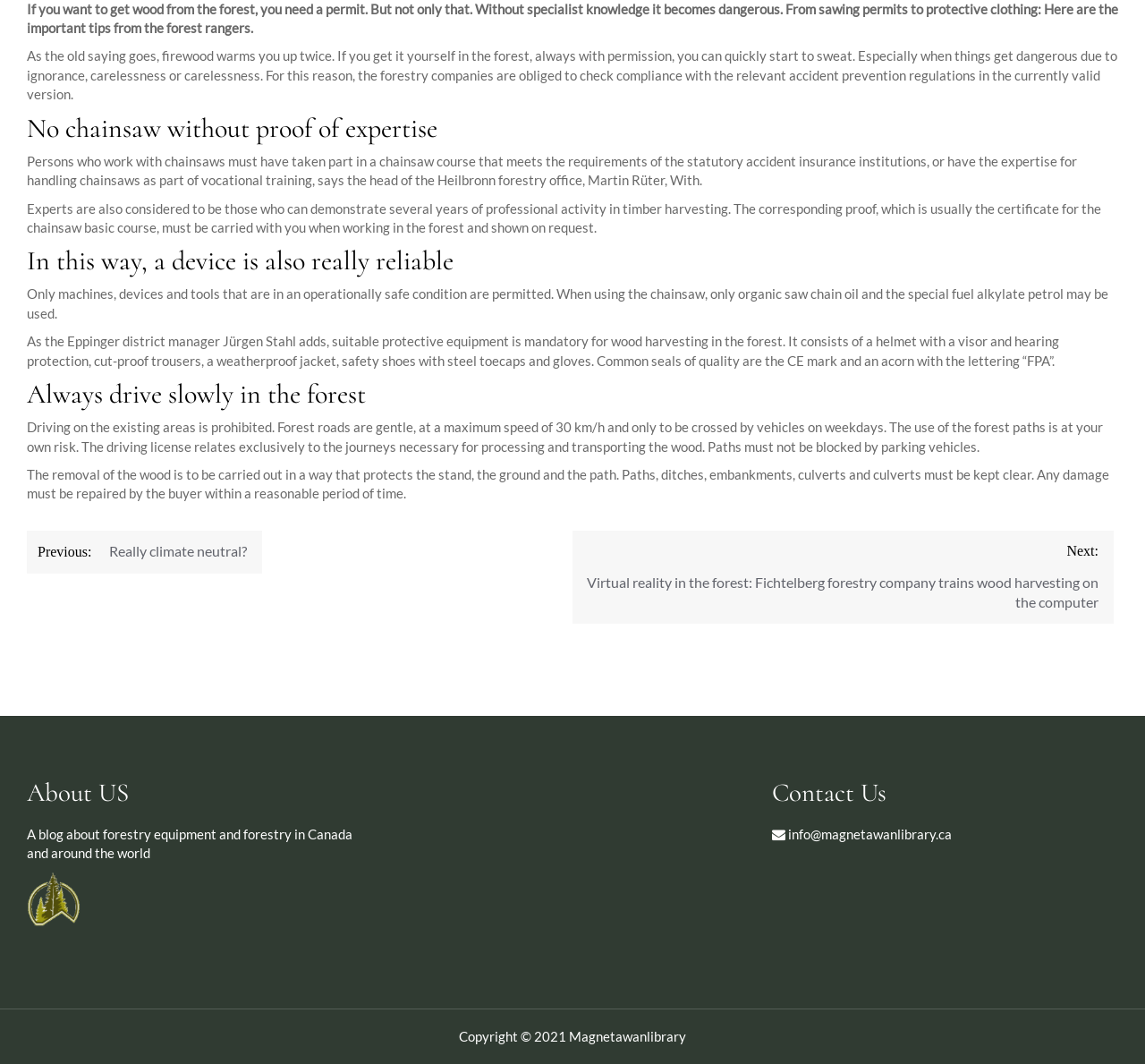Respond to the question below with a single word or phrase:
Who is the head of the Heilbronn forestry office?

Martin Rüter